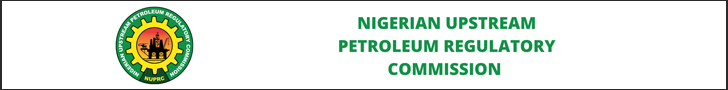What is the shape of the emblem?
Give a detailed response to the question by analyzing the screenshot.

The question inquires about the shape of the emblem used in the banner. According to the caption, the emblem is circular in shape and surrounded by gear motifs, with an oil rig silhouetted within it, symbolizing oil exploration.